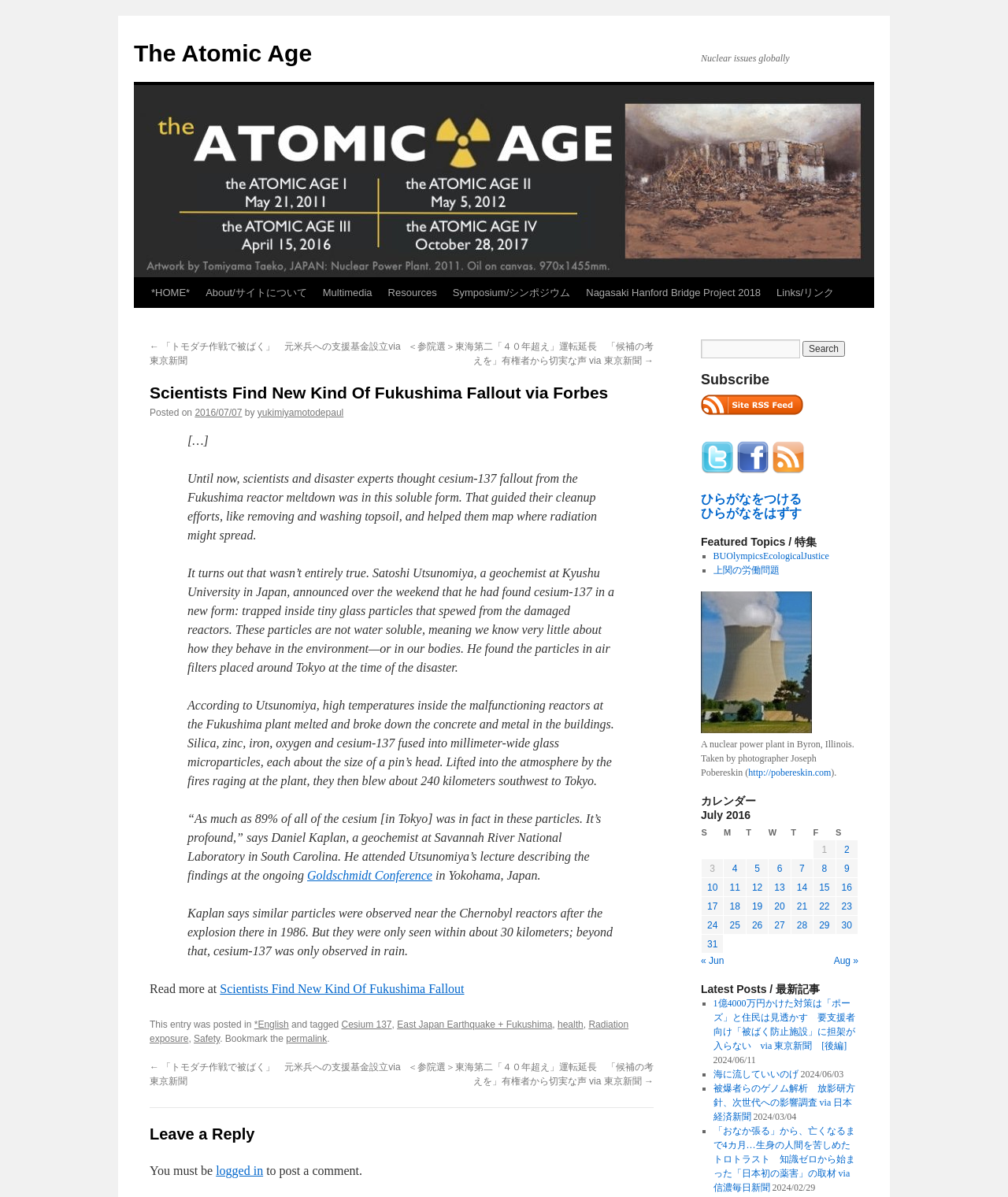Locate the bounding box coordinates of the area where you should click to accomplish the instruction: "Search for something".

[0.695, 0.284, 0.794, 0.299]